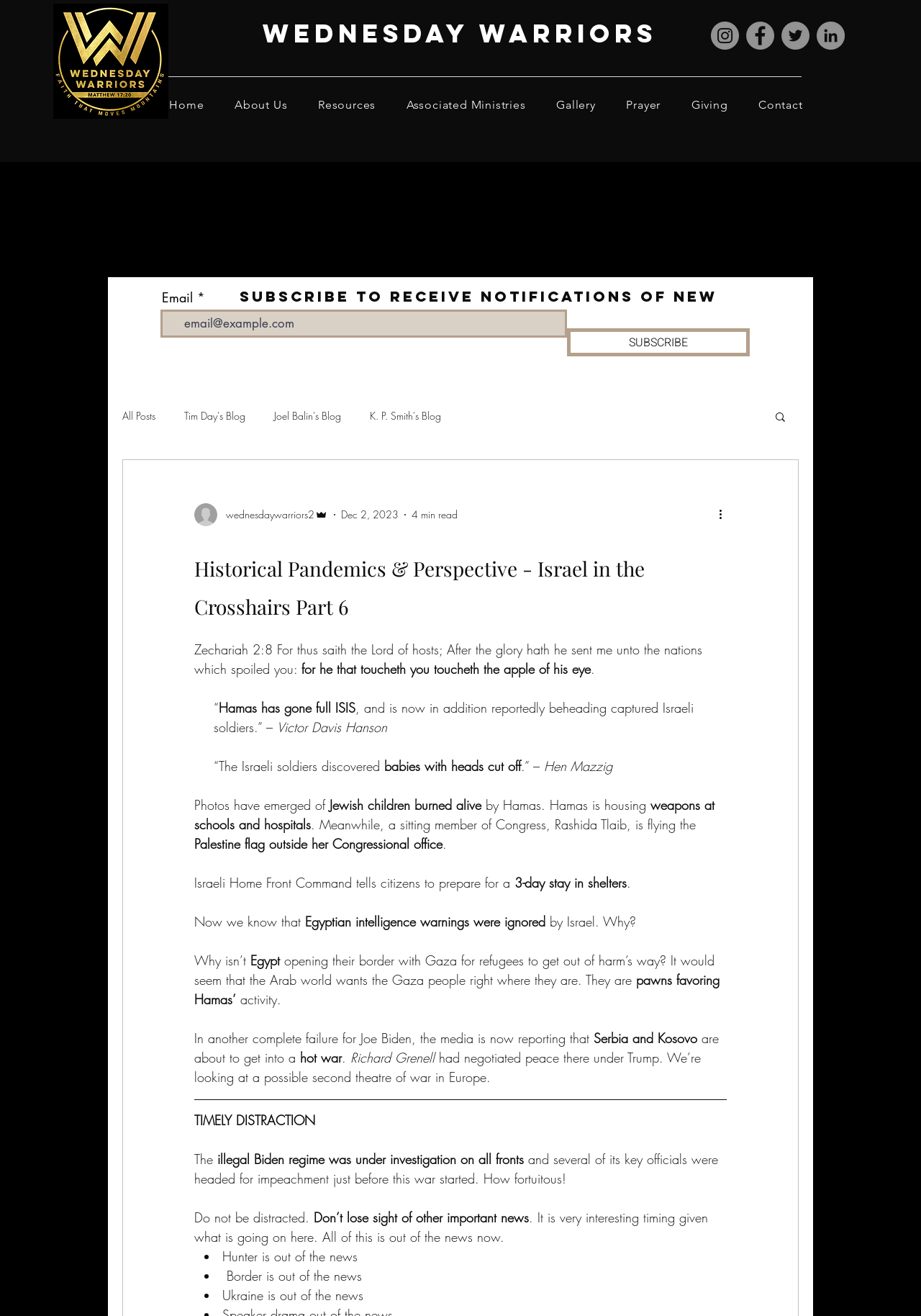What is the topic of the blog post?
Please describe in detail the information shown in the image to answer the question.

I found the topic of the blog post by looking at the main heading of the webpage, which is 'Historical Pandemics & Perspective - Israel in the Crosshairs Part 6'.